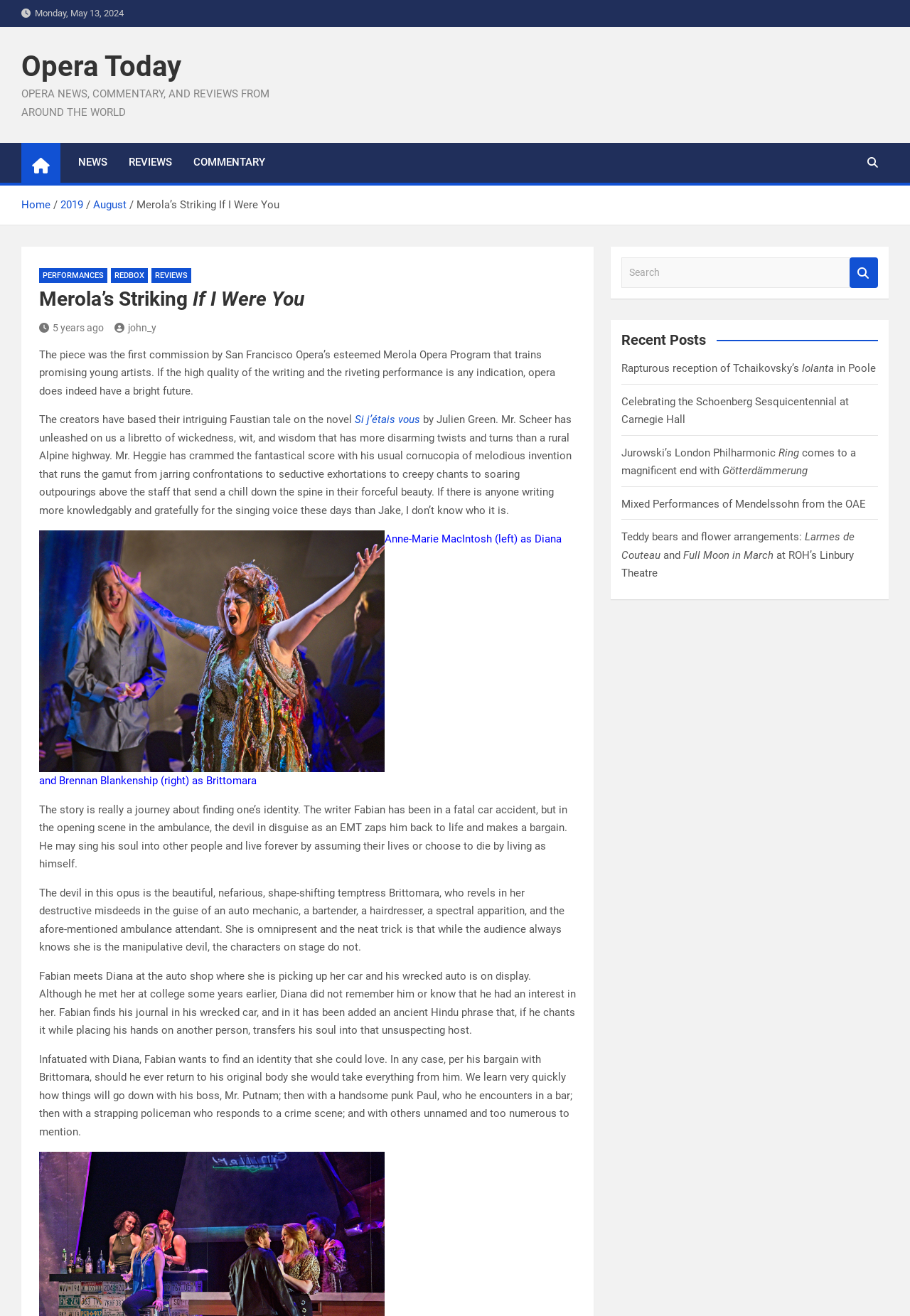Find the bounding box coordinates for the HTML element described as: "Redbox". The coordinates should consist of four float values between 0 and 1, i.e., [left, top, right, bottom].

[0.122, 0.204, 0.162, 0.215]